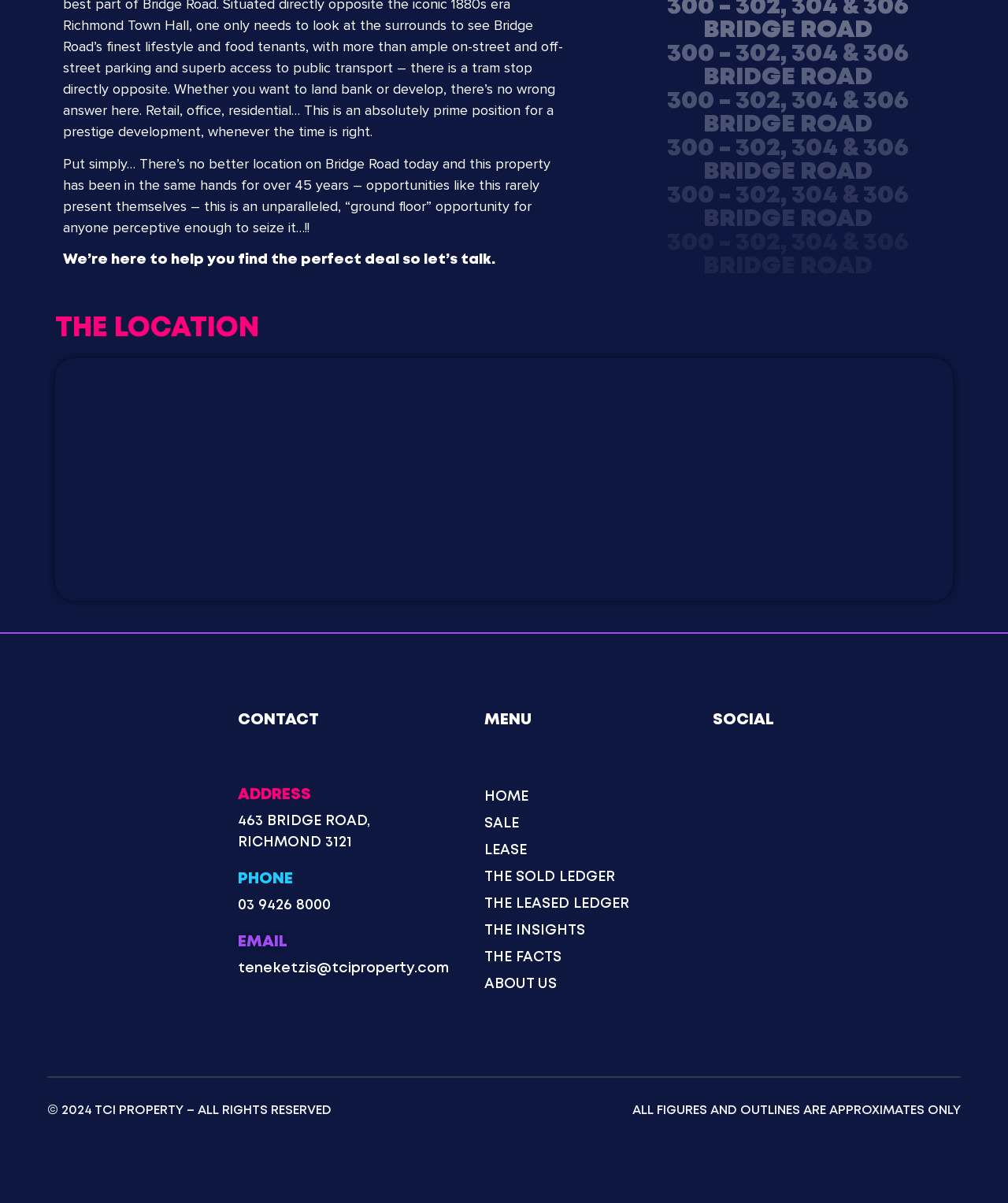How many years has the property been in the same hands?
Provide an in-depth and detailed answer to the question.

I found the information by reading the first paragraph of text on the webpage, which mentions that the property has been in the same hands for over 45 years.